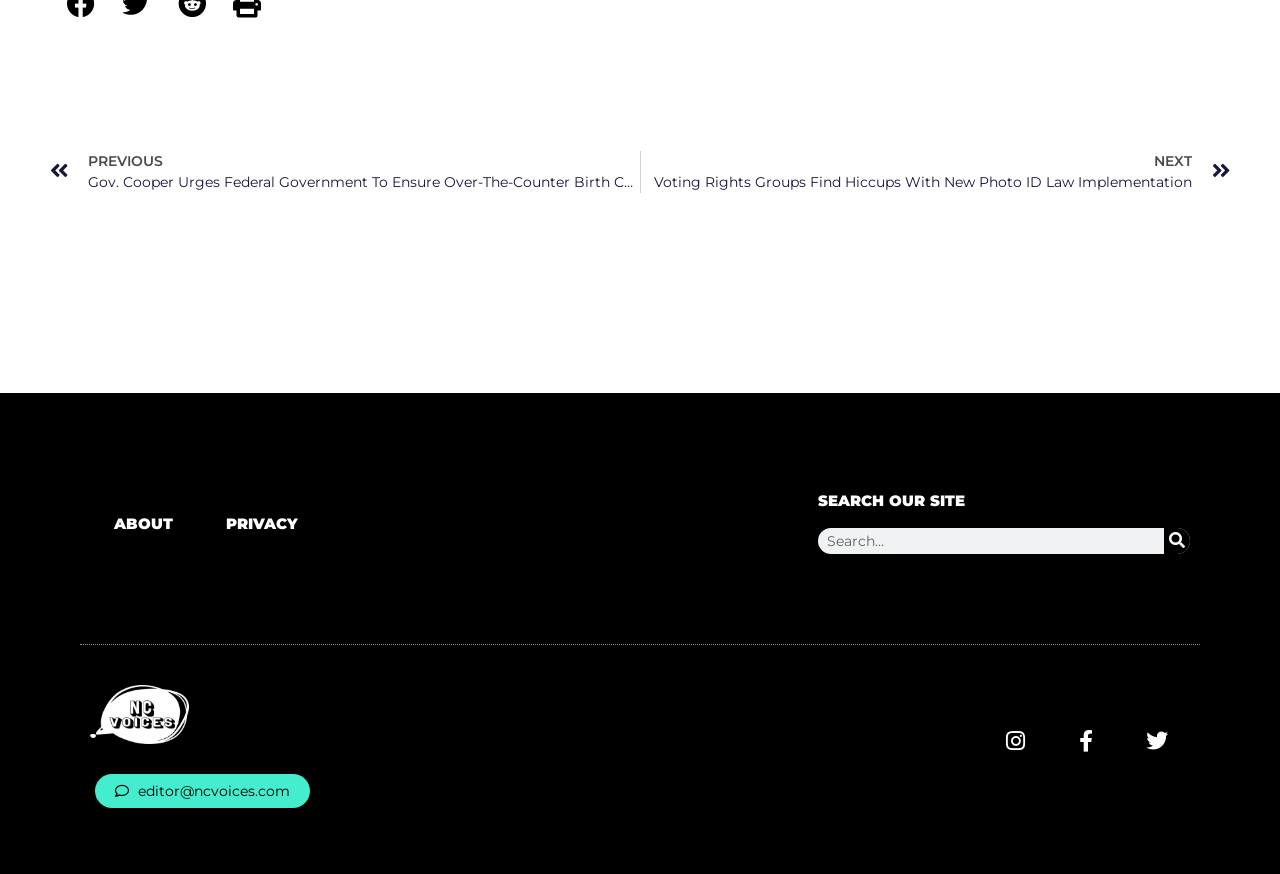Respond with a single word or phrase for the following question: 
How many navigation links are there at the top?

2